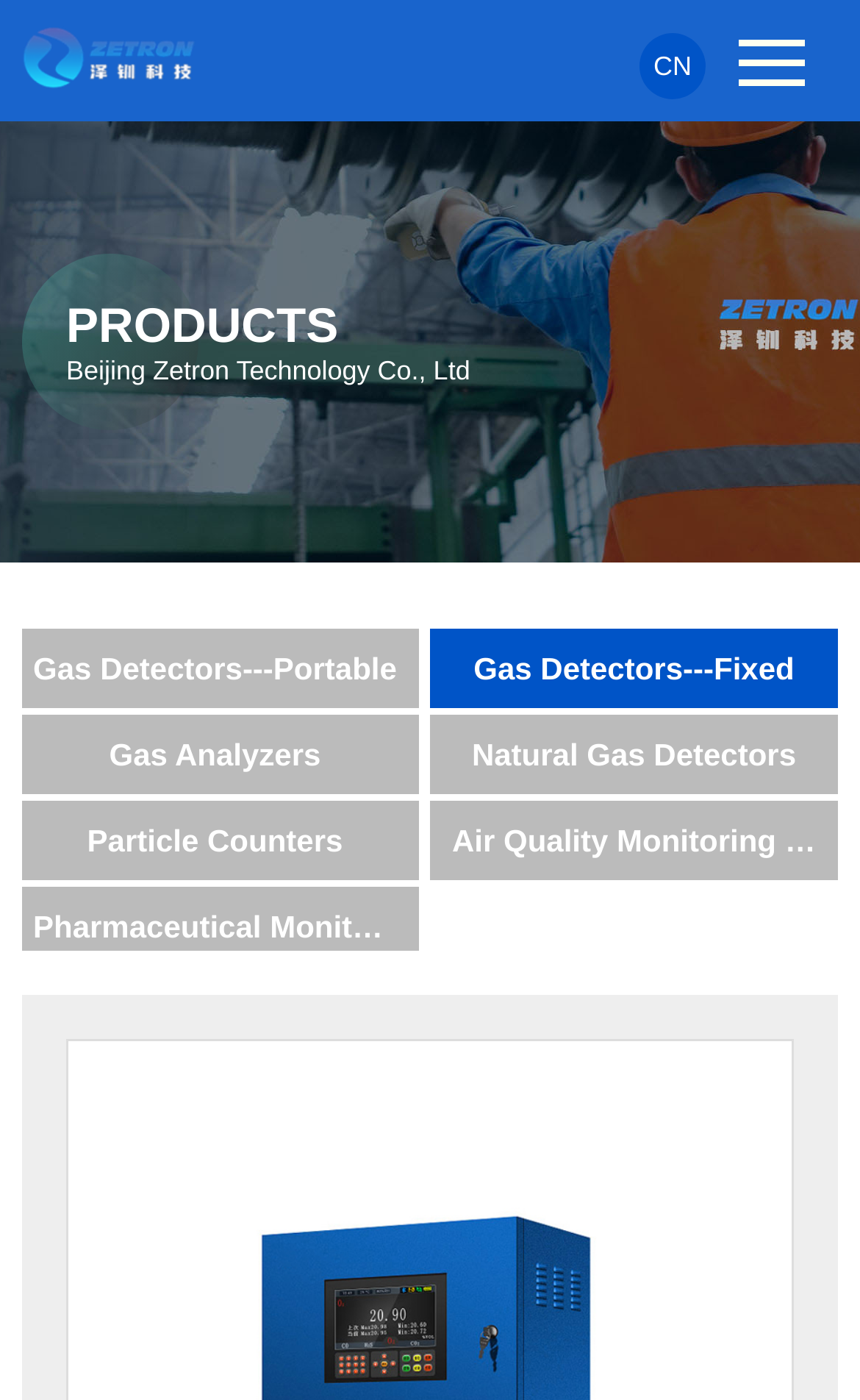How many product categories are there?
Could you please answer the question thoroughly and with as much detail as possible?

I counted the number of links under the 'PRODUCTS' heading, which are 'Gas Detectors---Portable', 'Gas Detectors---Fixed', 'Gas Analyzers', 'Natural Gas Detectors', 'Particle Counters', 'Air Quality Monitoring System', and 'Pharmaceutical Monitoring Equipment'. There are 7 product categories in total.